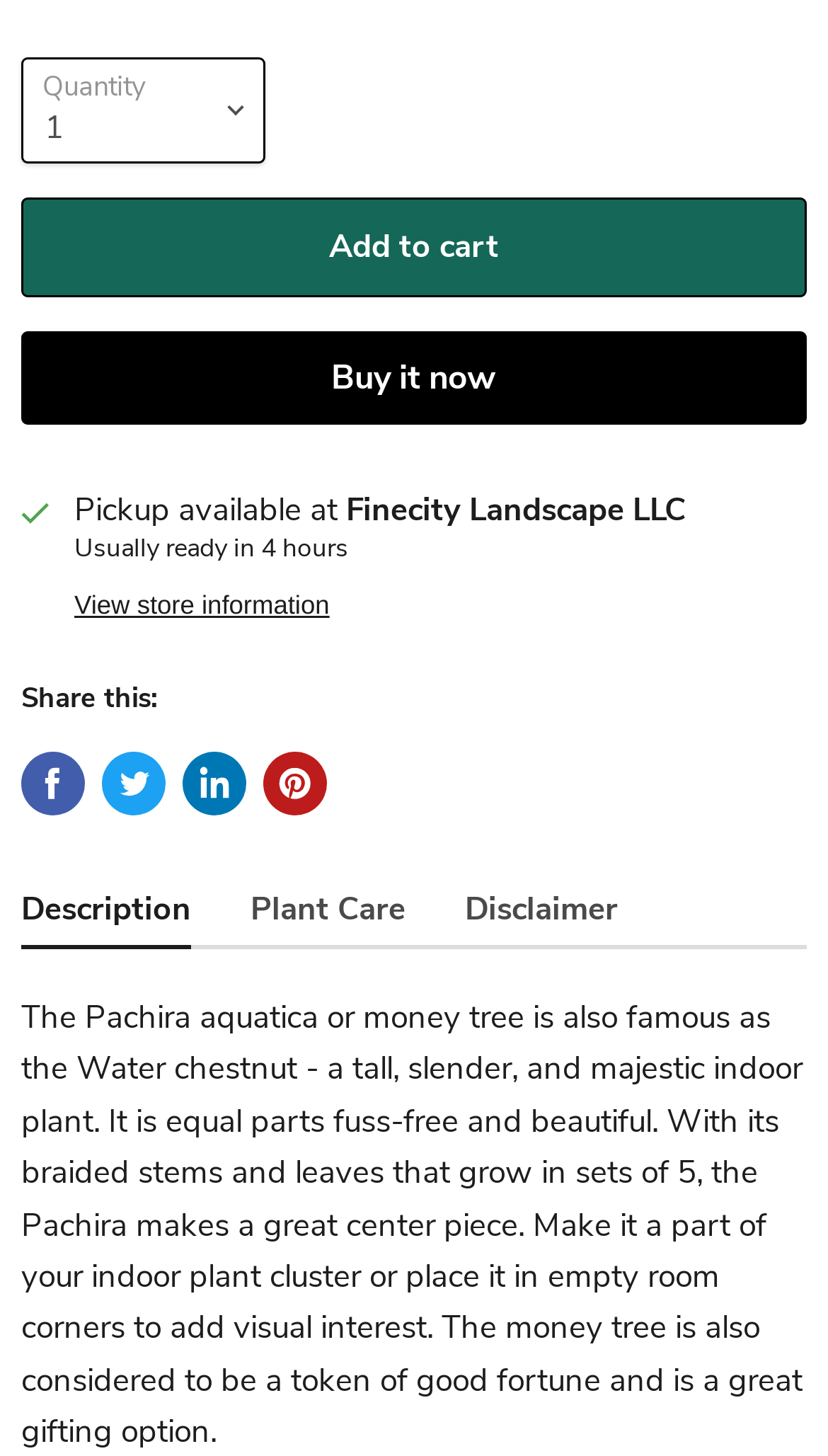Locate the bounding box coordinates of the area to click to fulfill this instruction: "Add to cart". The bounding box should be presented as four float numbers between 0 and 1, in the order [left, top, right, bottom].

[0.026, 0.135, 0.974, 0.204]